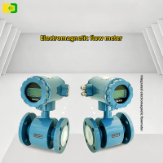Present a detailed portrayal of the image.

The image features a blue electromagnetic flow meter, showcasing its modern design and advanced technology. The flow meter is depicted prominently, with its dual tube structure and clear display, indicating its functionality for measuring fluid flow in various applications. The background is a minimalist setting, emphasizing the product, while the title "Electromagnetic Flow Meter" is displayed in bold yellow text at the top, drawing attention to the device's name. This flow meter is specifically designed to handle diverse fluids, making it suitable for industrial use, including sectors that require precise measurement capabilities.